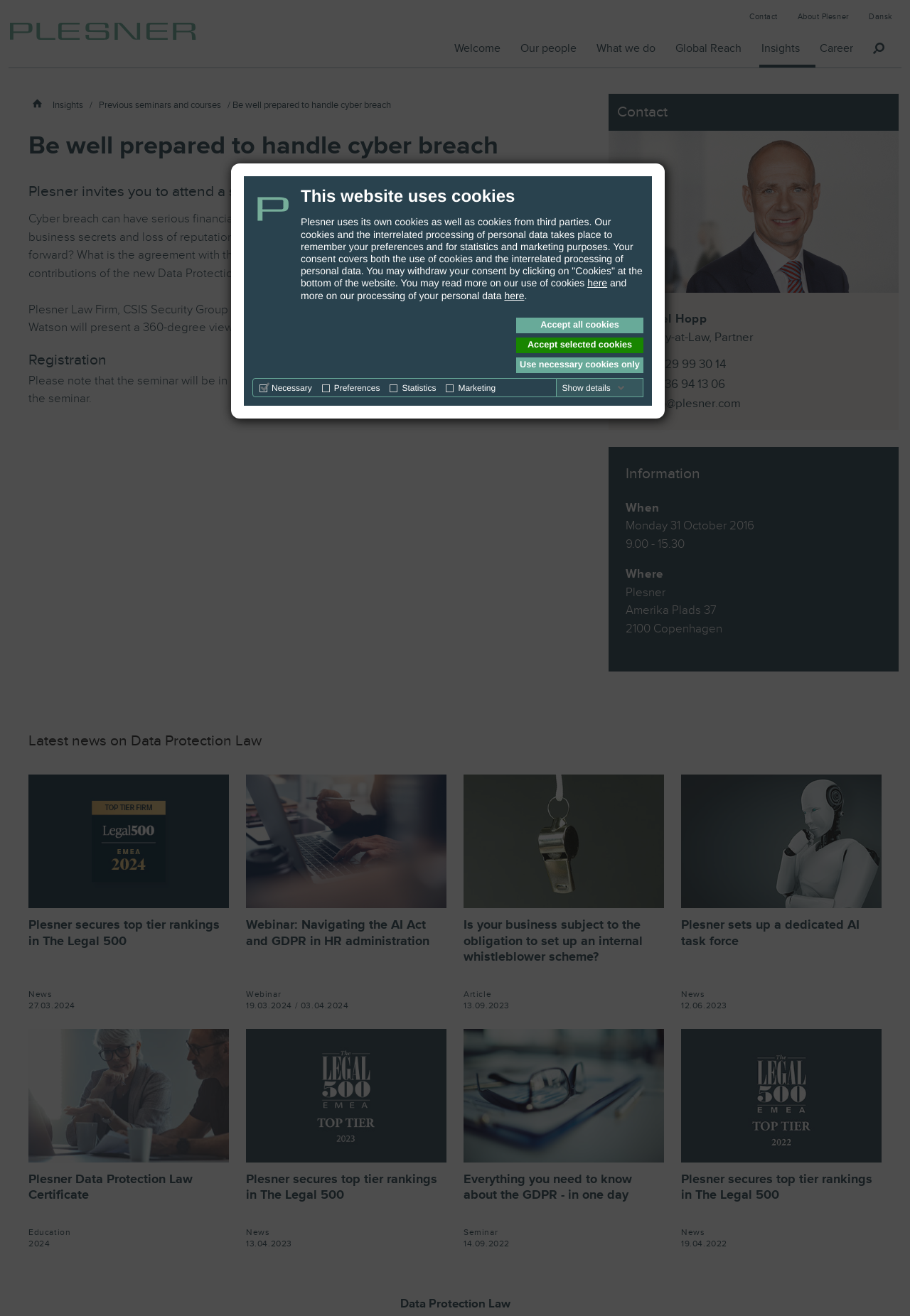Provide a brief response to the question below using one word or phrase:
What is the purpose of the cookies used by Plesner?

Statistics and marketing